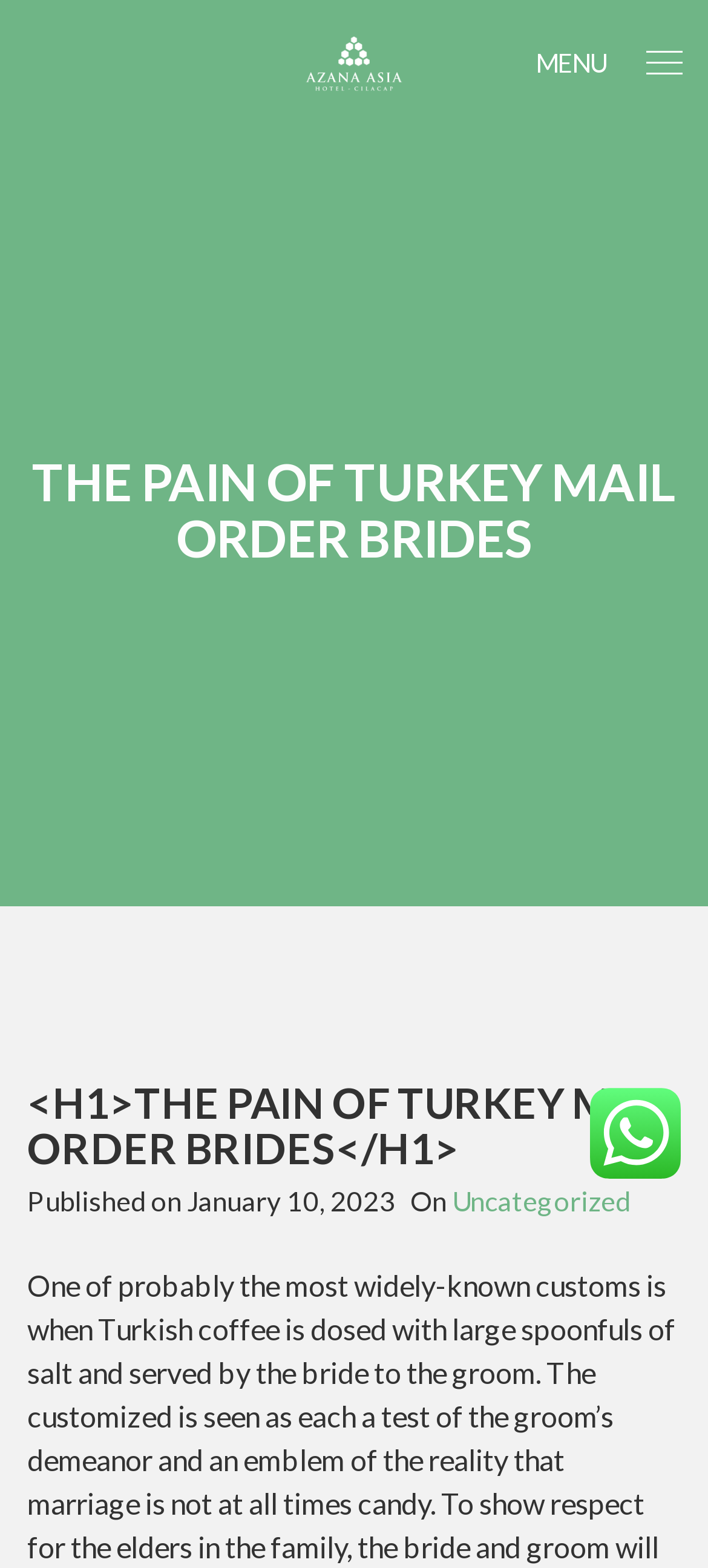What is the date of the published article?
We need a detailed and meticulous answer to the question.

I found the date of the published article by looking at the text 'Published on January 10, 2023' which is located below the main heading.